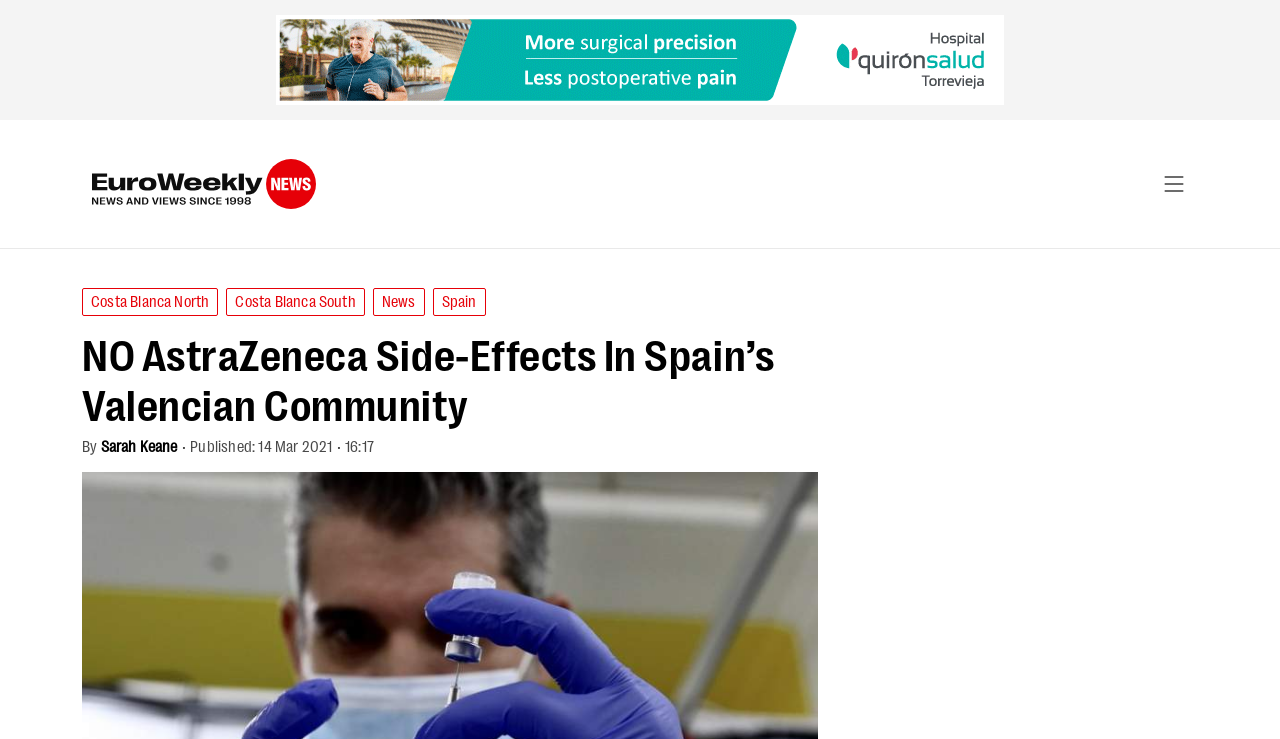What is the name of the news organization?
Please provide a full and detailed response to the question.

I found the name of the news organization by looking at the logo and the text on the top of the webpage, which is 'Euro Weekly News', indicating that this is the name of the news organization.